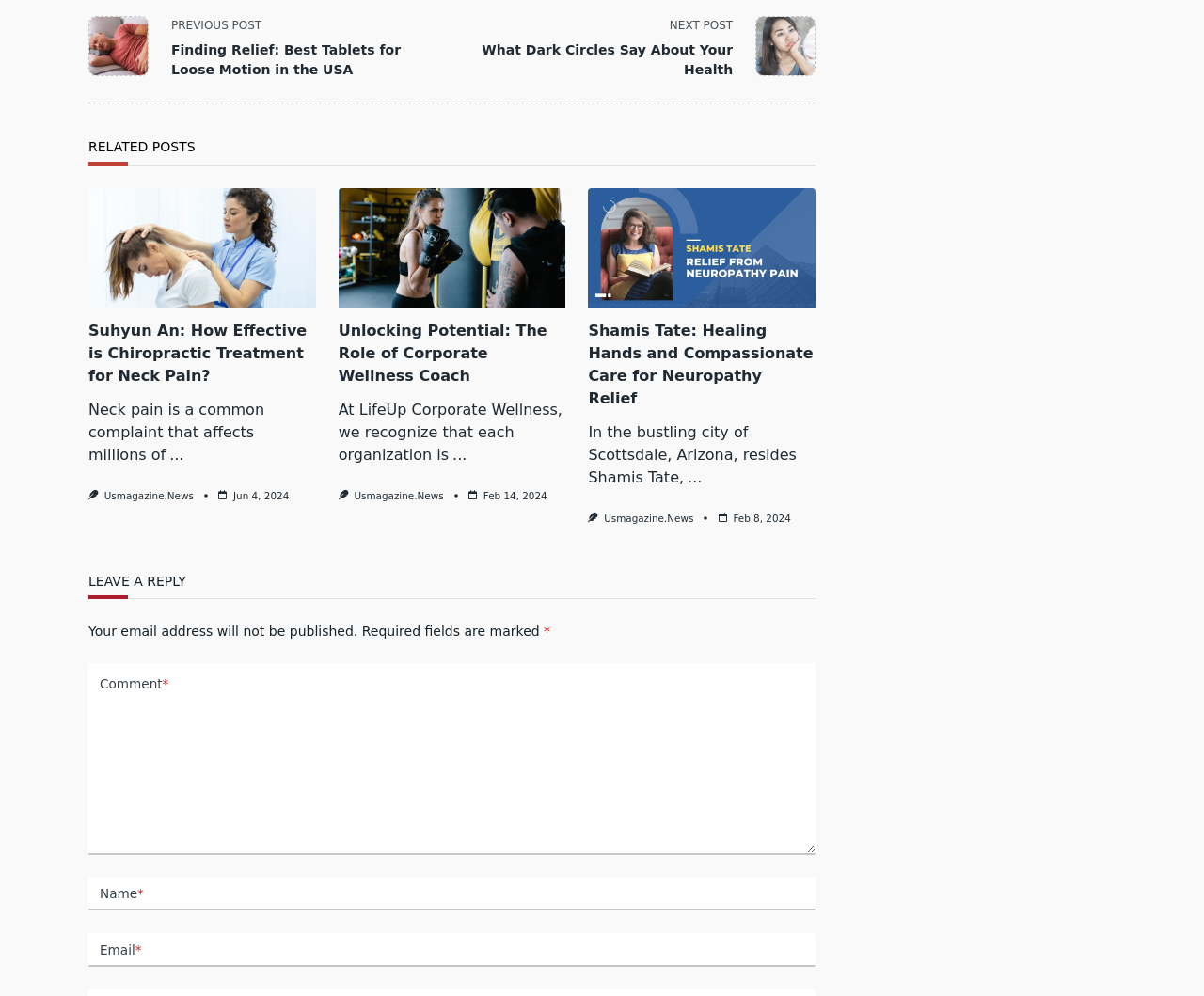How many related posts are there?
Based on the image, answer the question in a detailed manner.

I counted the number of articles under the 'RELATED POSTS' heading and found three related posts.